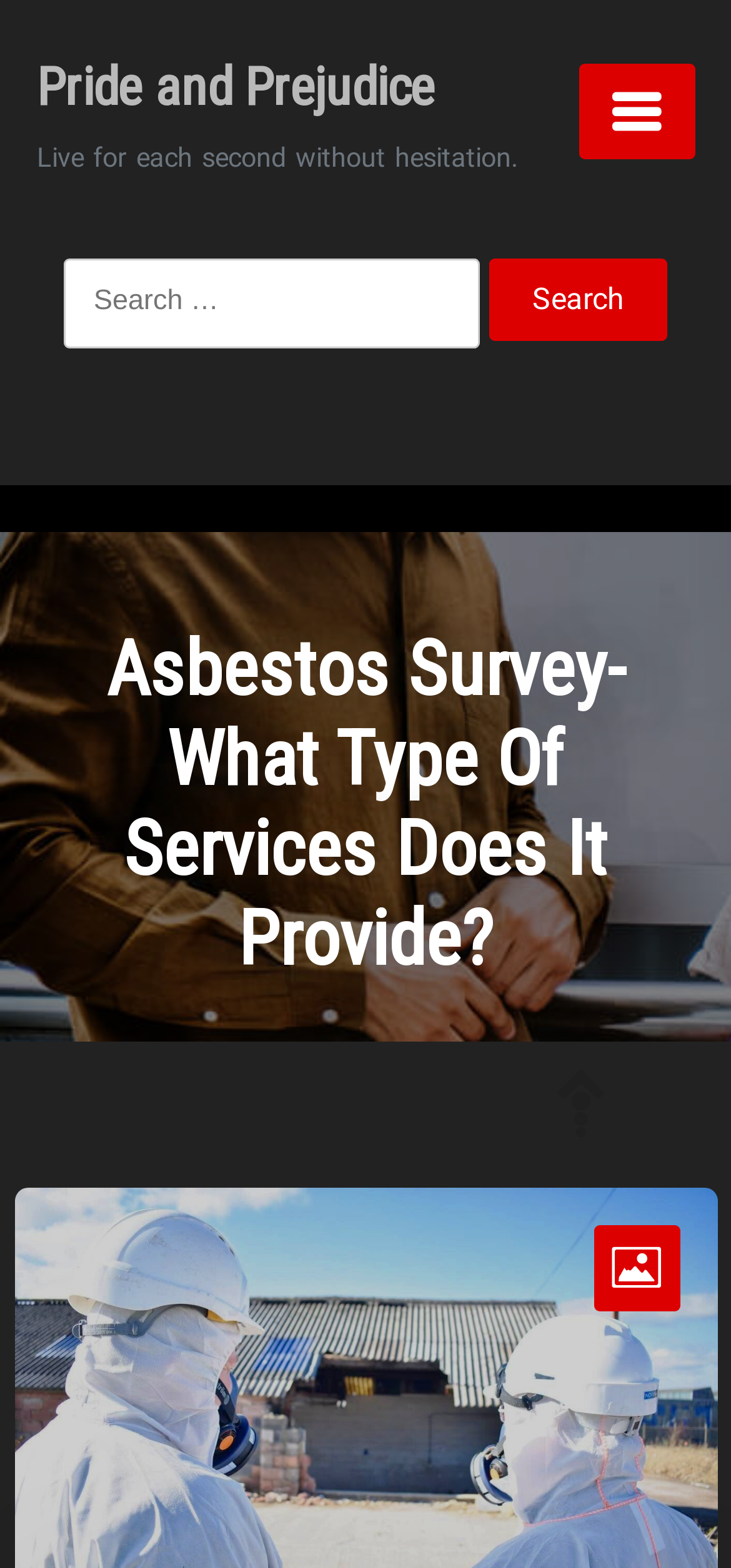What is the purpose of the search box?
Use the screenshot to answer the question with a single word or phrase.

To search for something